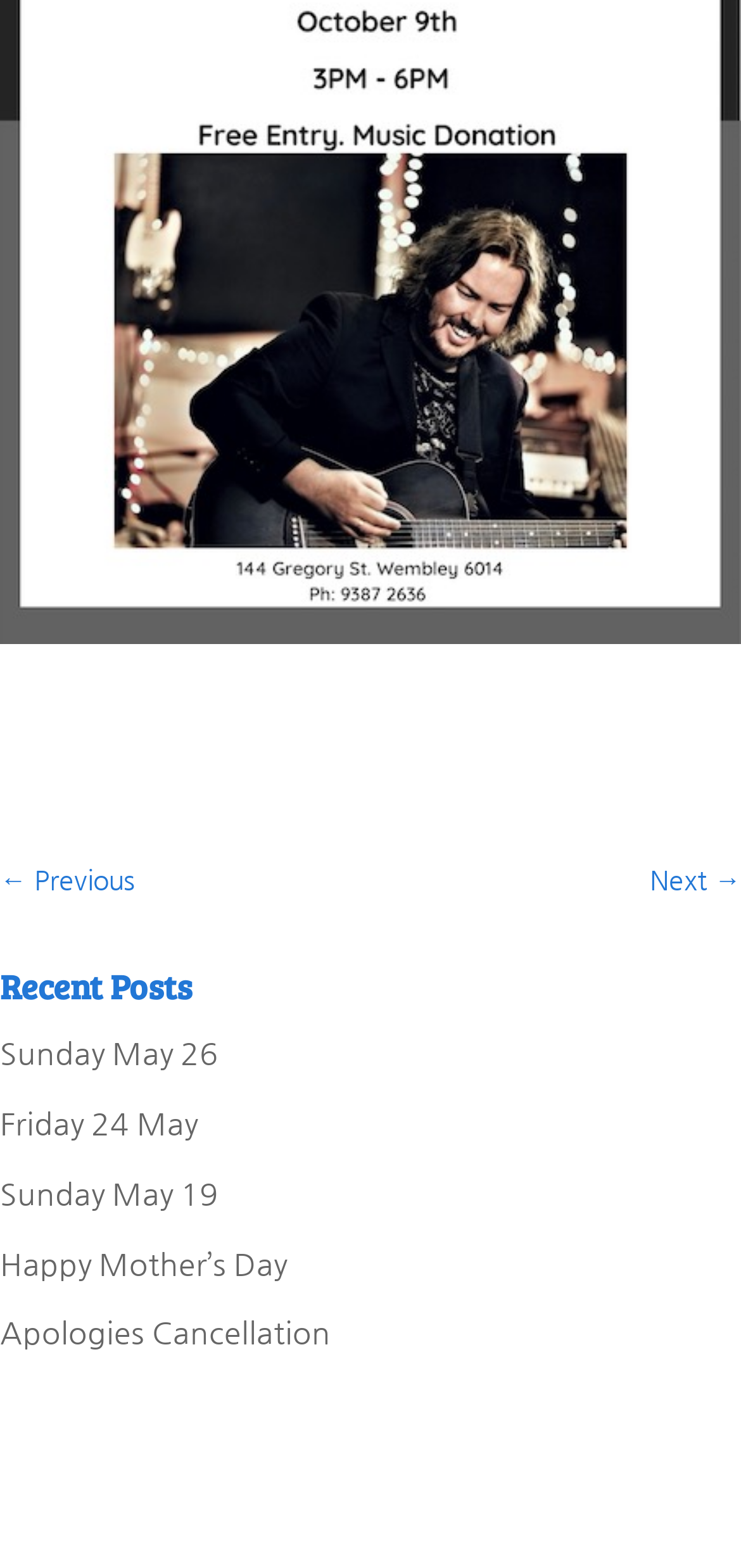Identify the bounding box coordinates of the area you need to click to perform the following instruction: "view recent posts".

[0.0, 0.615, 1.0, 0.656]